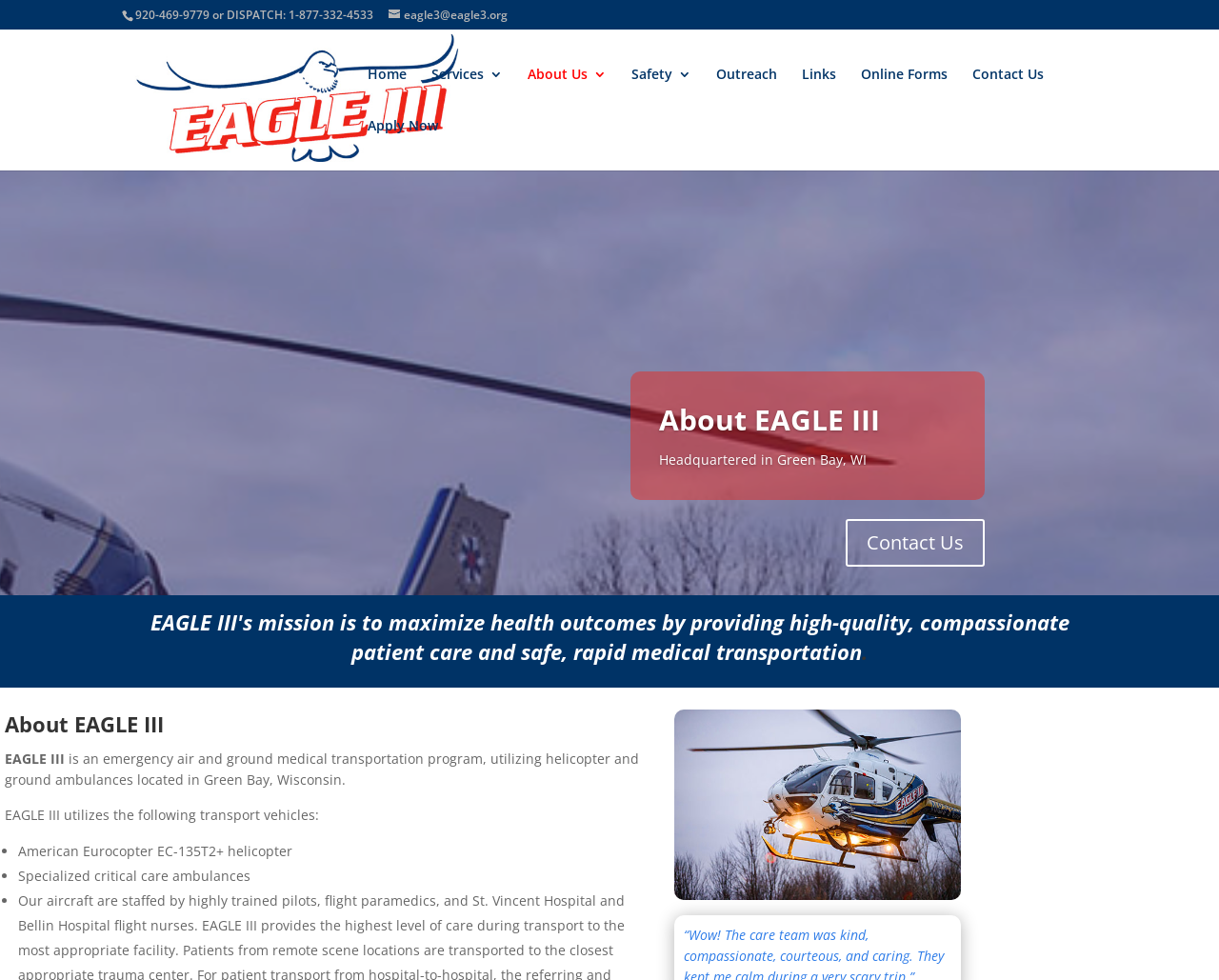What is the name of the organization?
Refer to the image and provide a one-word or short phrase answer.

EAGLE III